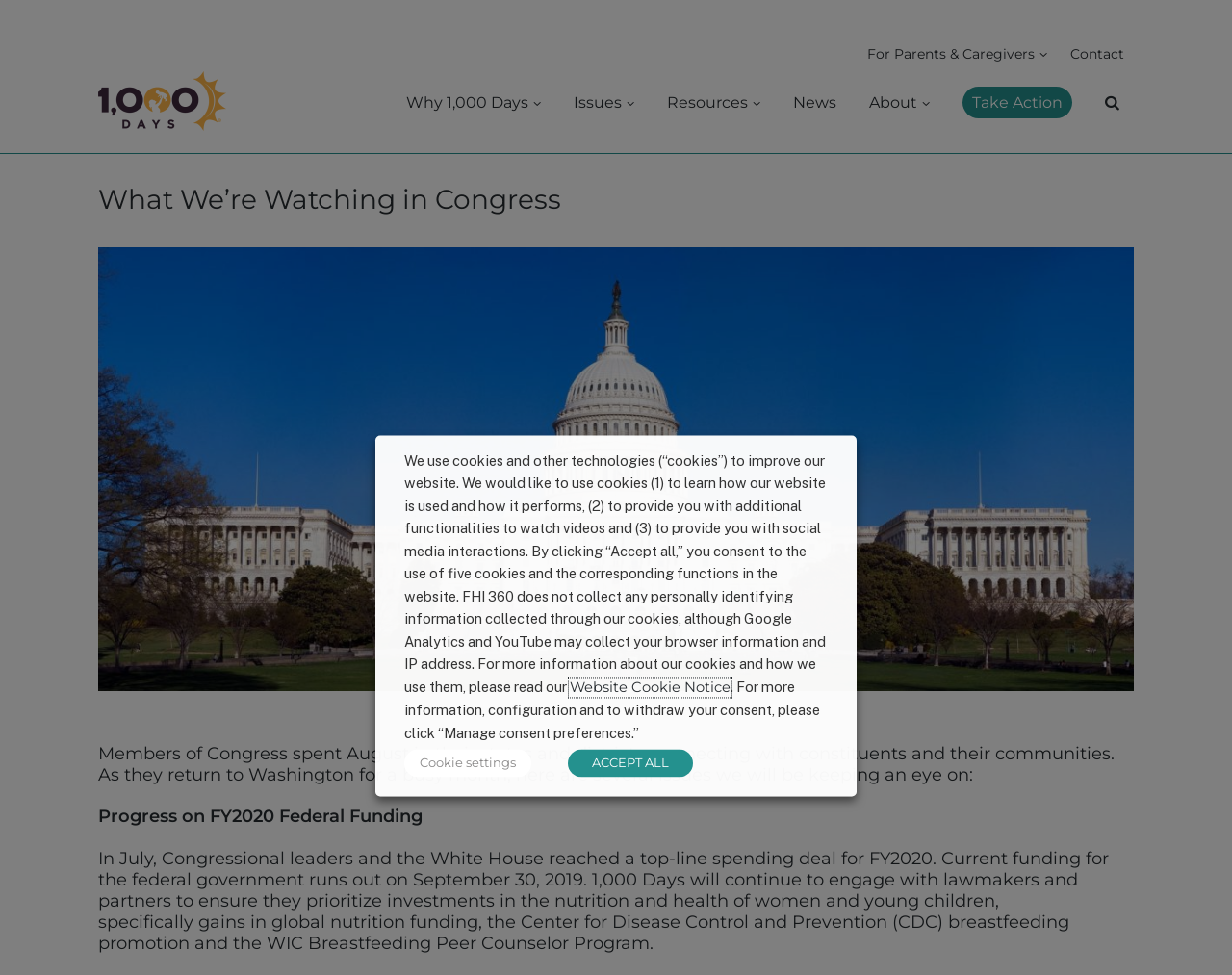How many navigation links are present?
We need a detailed and exhaustive answer to the question. Please elaborate.

There are 9 navigation links present on the webpage, including 'For Parents & Caregivers', 'Contact', 'Why 1,000 Days', 'Issues', 'Resources', 'News', 'About', and 'Take Action', as indicated by the link elements within the navigation element.